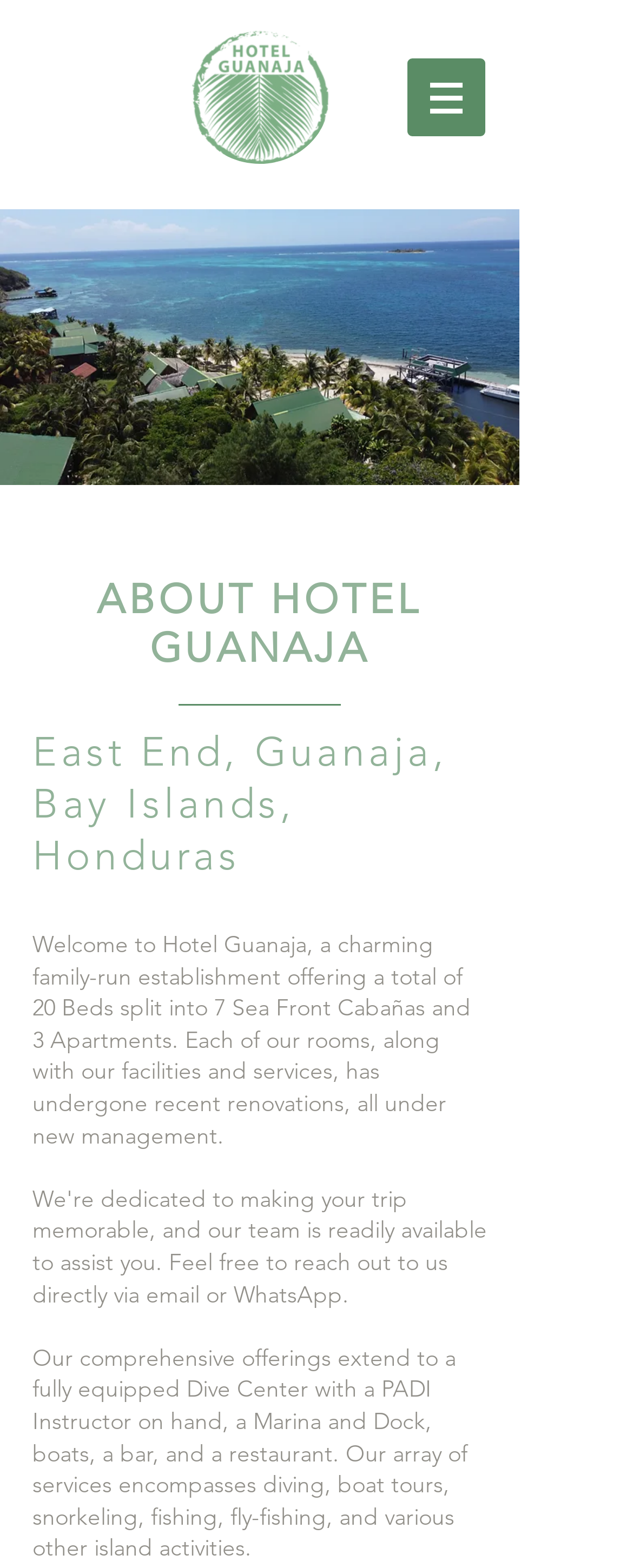What is the location of Hotel Guanaja?
Your answer should be a single word or phrase derived from the screenshot.

East End, Guanaja, Bay Islands, Honduras